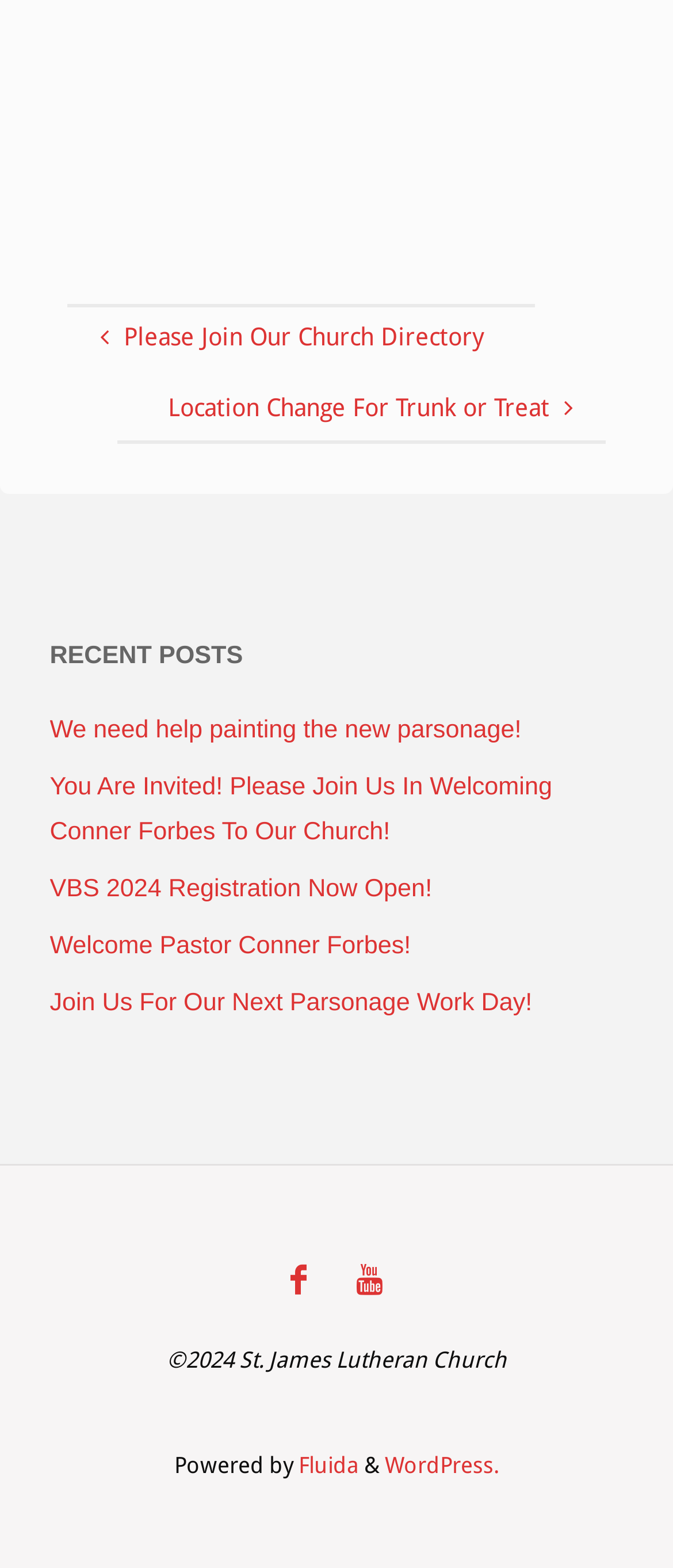Identify the bounding box coordinates of the part that should be clicked to carry out this instruction: "Learn more about painting the new parsonage".

[0.074, 0.457, 0.775, 0.474]